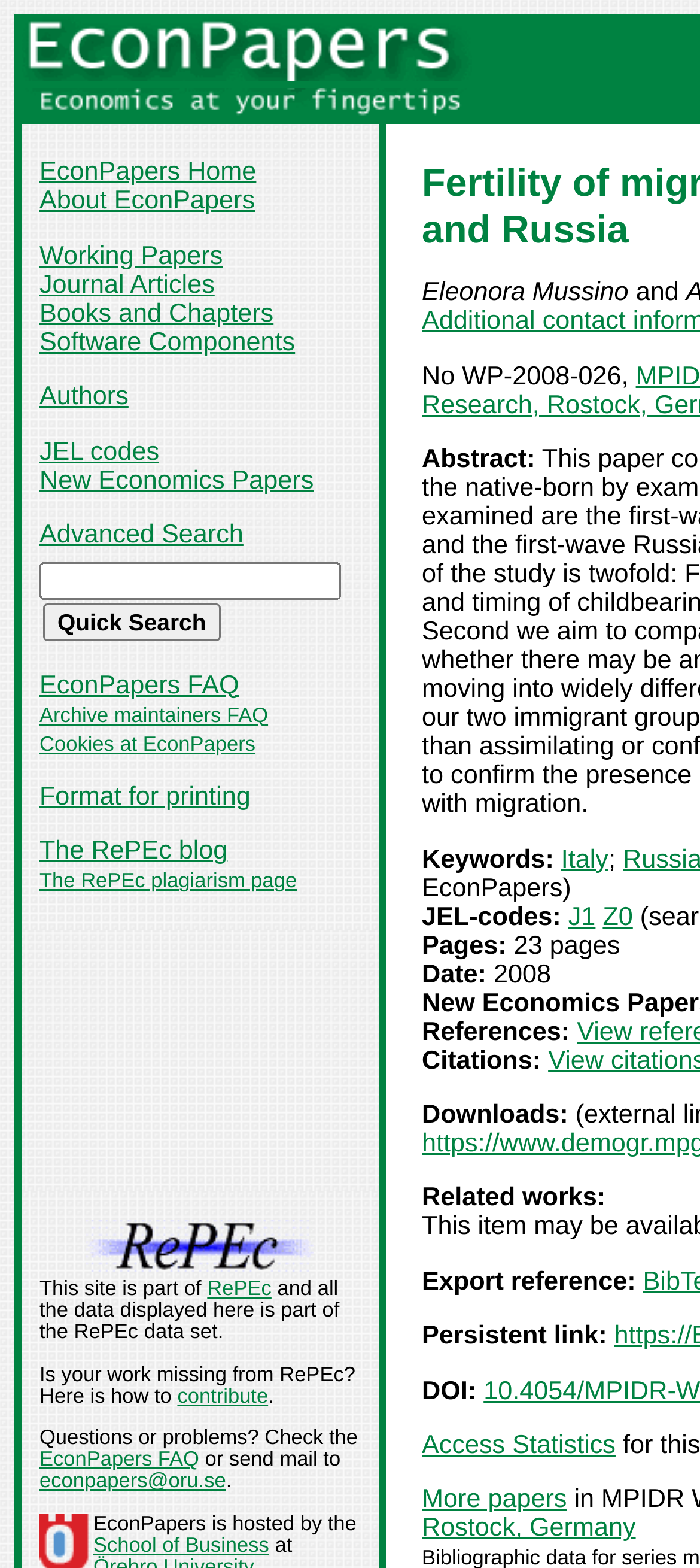Can you determine the bounding box coordinates of the area that needs to be clicked to fulfill the following instruction: "Visit the EconPapers home page"?

[0.056, 0.101, 0.366, 0.12]